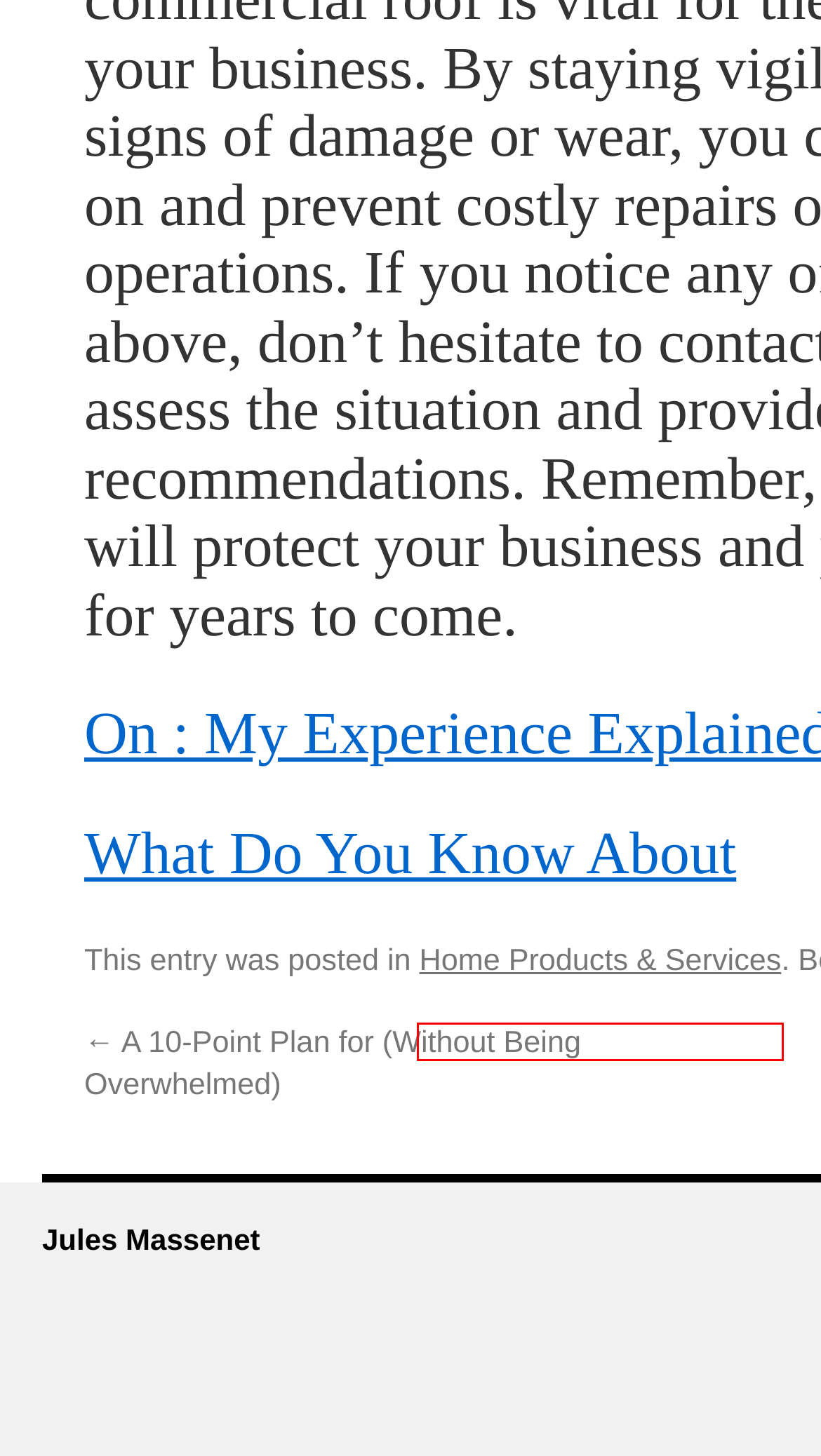A screenshot of a webpage is given with a red bounding box around a UI element. Choose the description that best matches the new webpage shown after clicking the element within the red bounding box. Here are the candidates:
A. April | 2018 | Jules Massenet
B. December | 2017 | Jules Massenet
C. Home Products & Services | Jules Massenet
D. August | 2017 | Jules Massenet
E. School Activities | Jules Massenet
F. sby | Jules Massenet
G. April | 2017 | Jules Massenet
H. October | 2017 | Jules Massenet

C